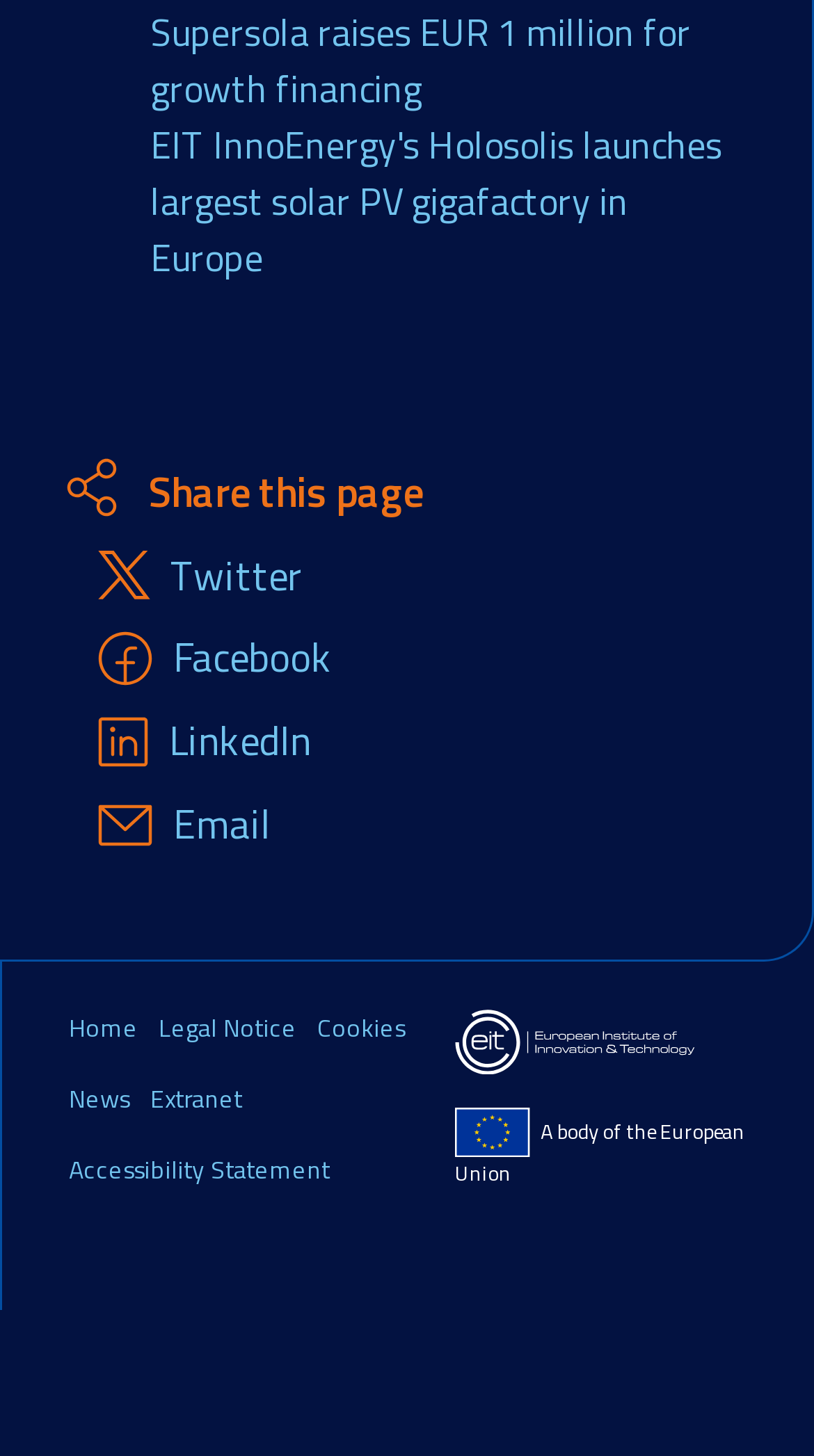Can you find the bounding box coordinates for the element that needs to be clicked to execute this instruction: "Share this page"? The coordinates should be given as four float numbers between 0 and 1, i.e., [left, top, right, bottom].

[0.182, 0.315, 0.521, 0.359]